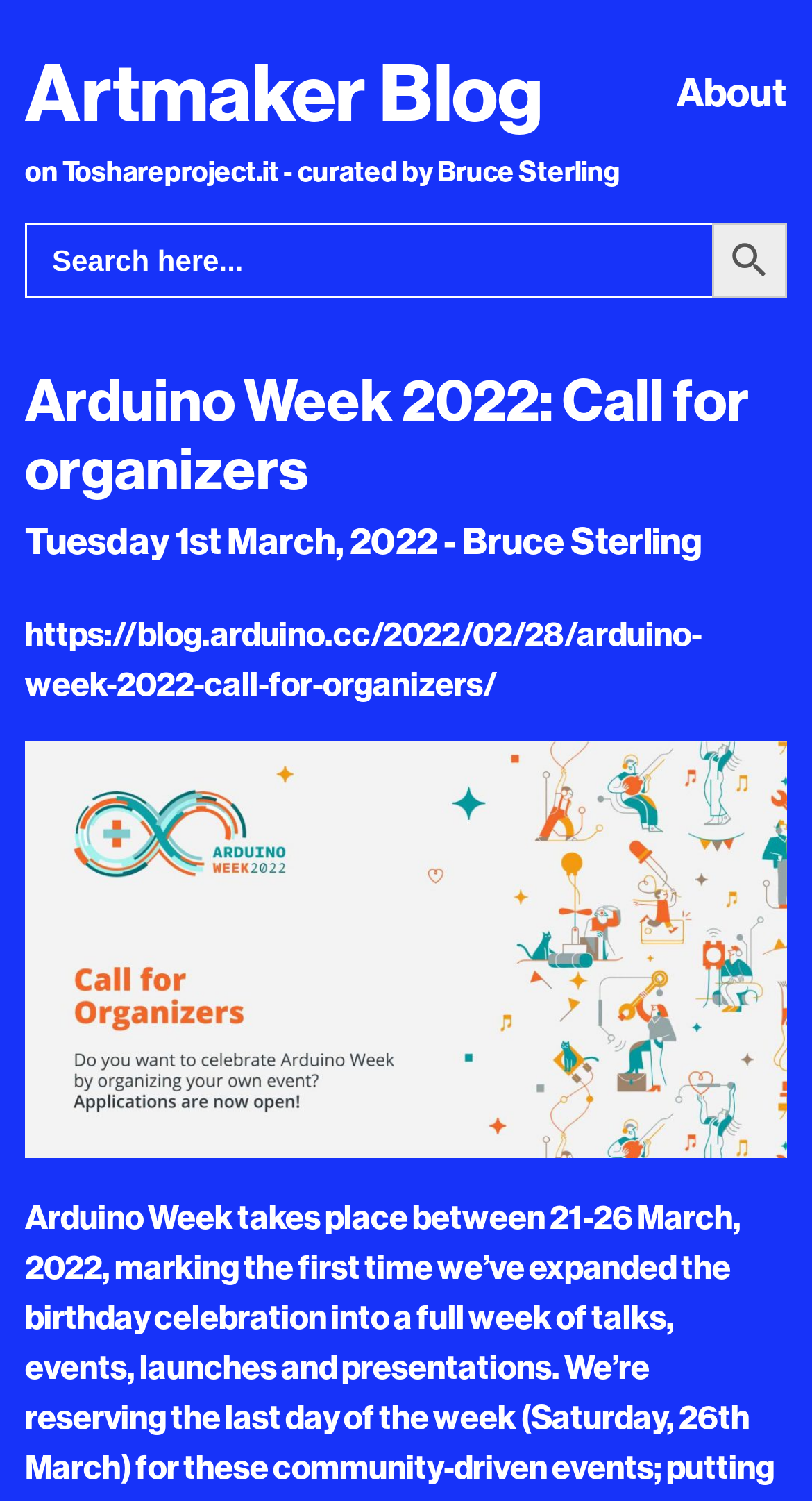Who is the author of the post?
Look at the screenshot and give a one-word or phrase answer.

Bruce Sterling